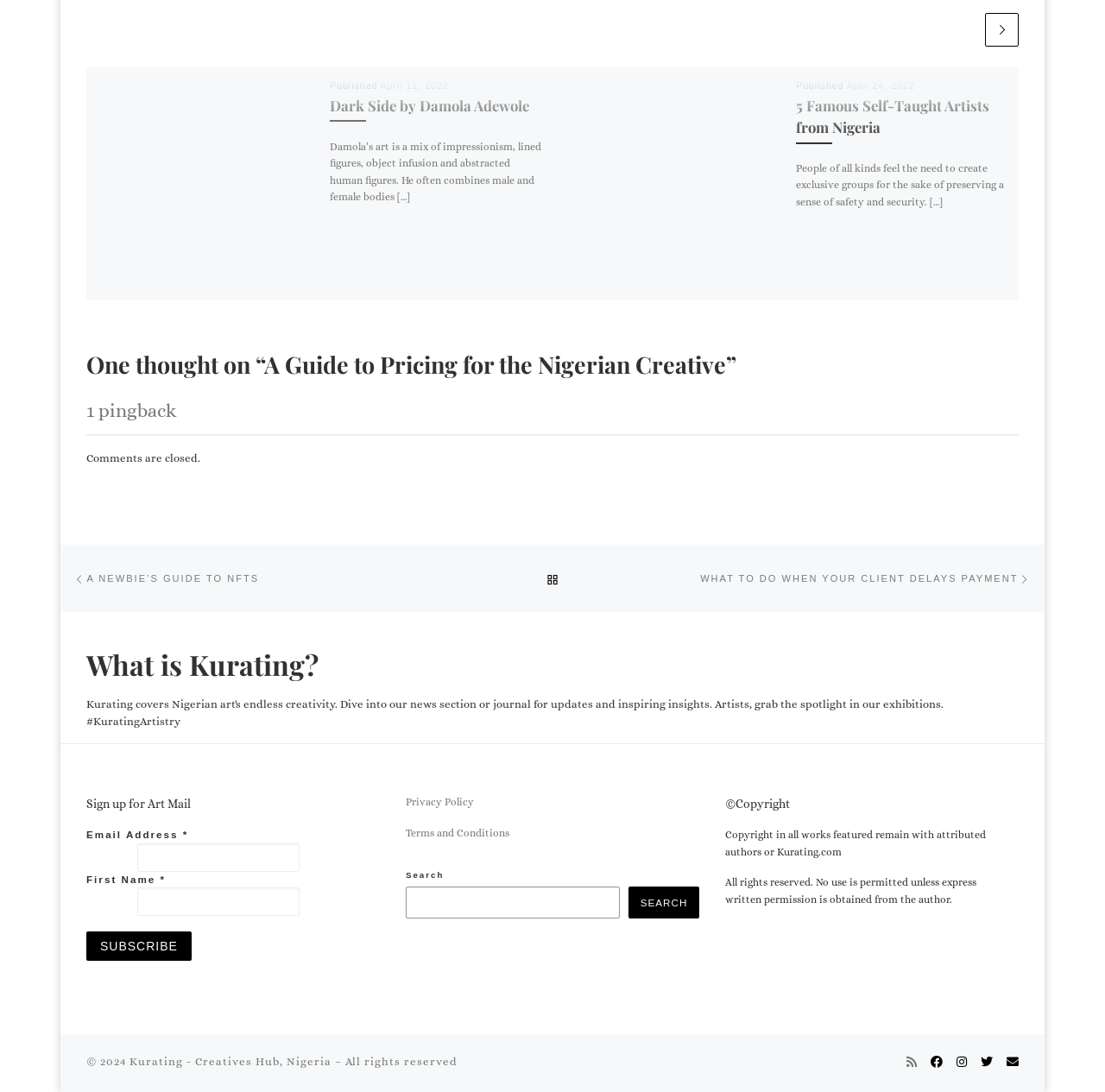Find the bounding box coordinates for the element that must be clicked to complete the instruction: "Read the article 'Dark Side by Damola Adewole'". The coordinates should be four float numbers between 0 and 1, indicated as [left, top, right, bottom].

[0.299, 0.087, 0.491, 0.115]